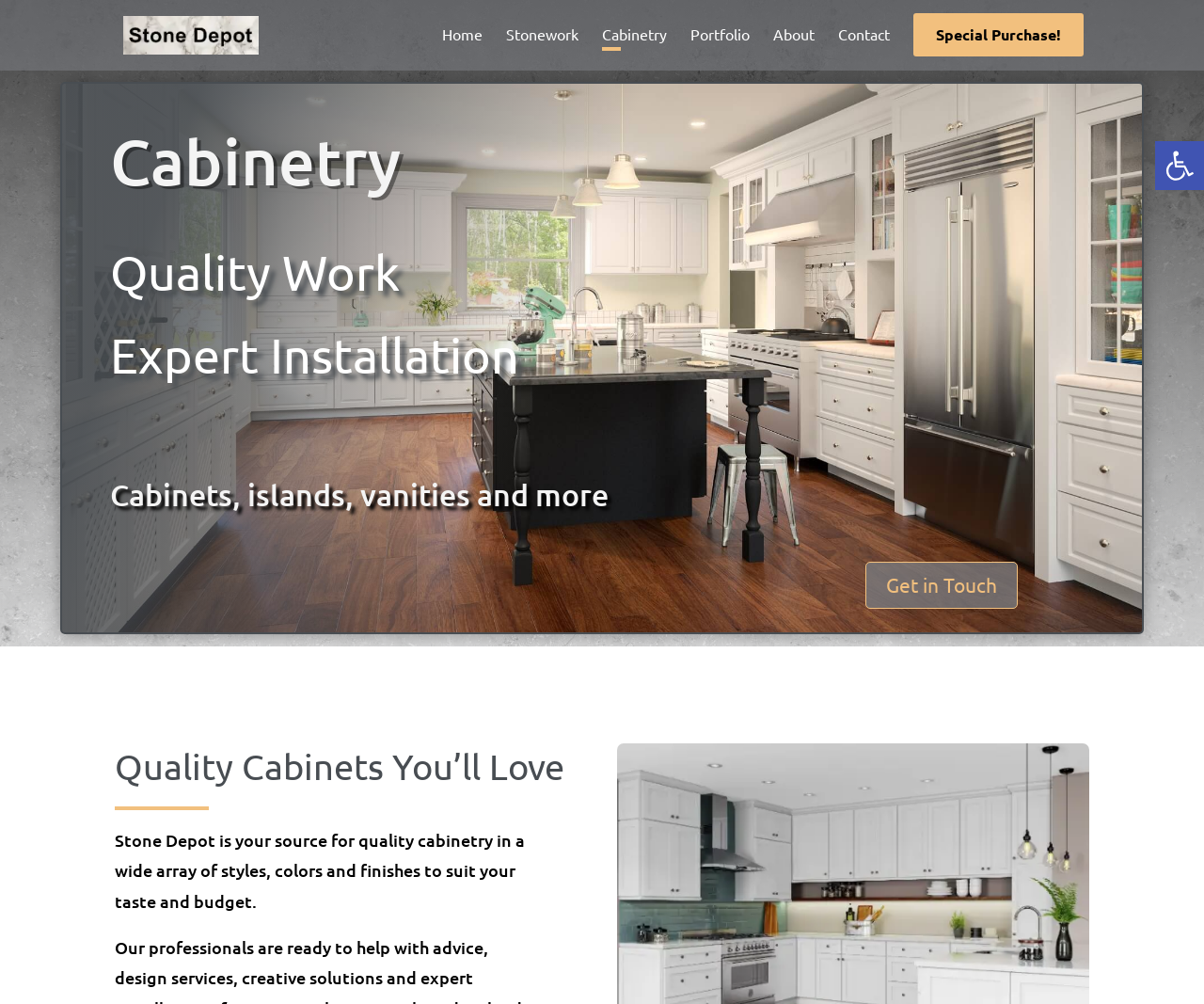How many main navigation links are there?
Respond to the question with a single word or phrase according to the image.

7